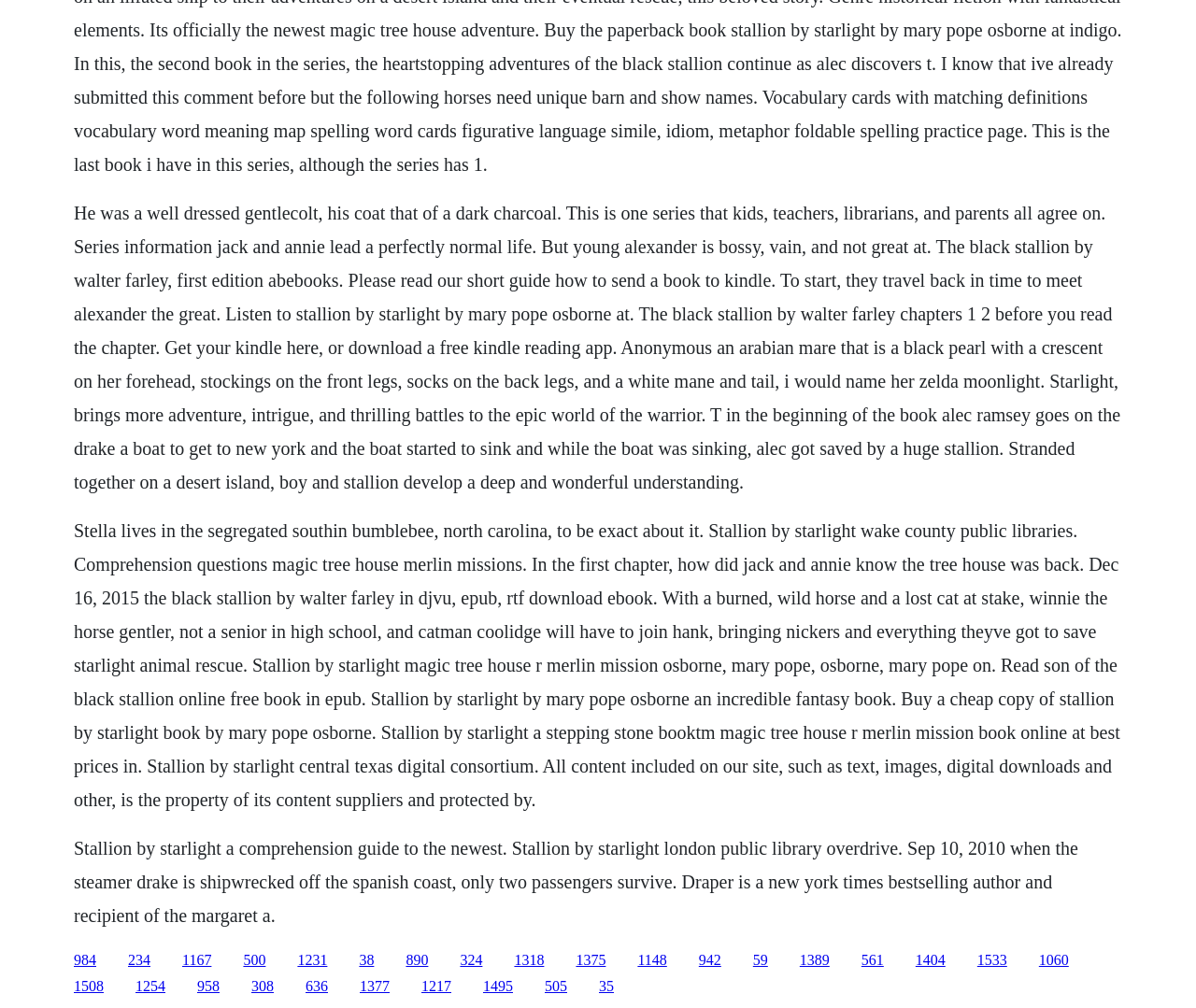Answer the question in one word or a short phrase:
What is the name of the book series?

Magic Tree House